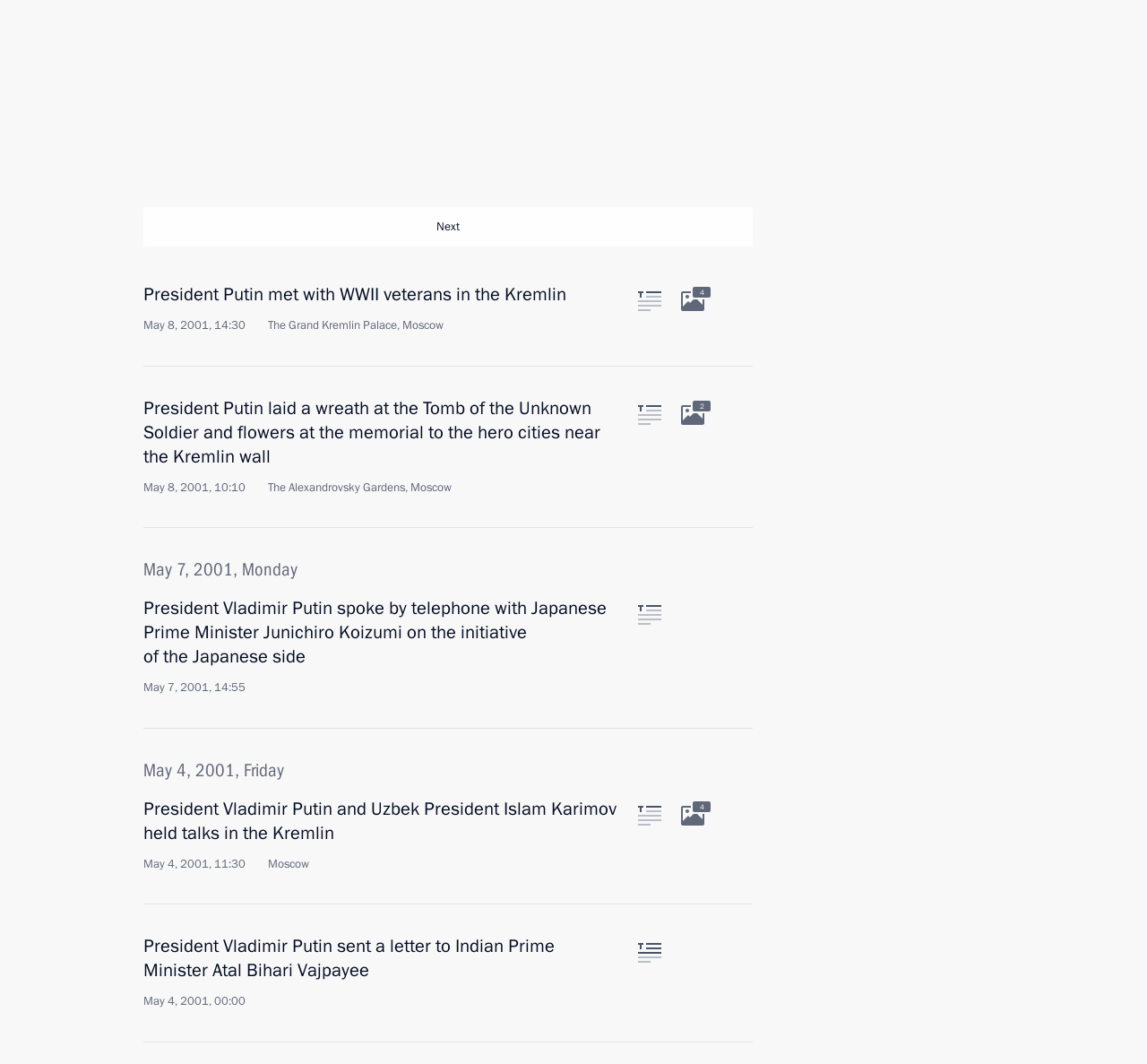Please give a one-word or short phrase response to the following question: 
What is the topic of the article below the image?

Russian-Gabonese summit